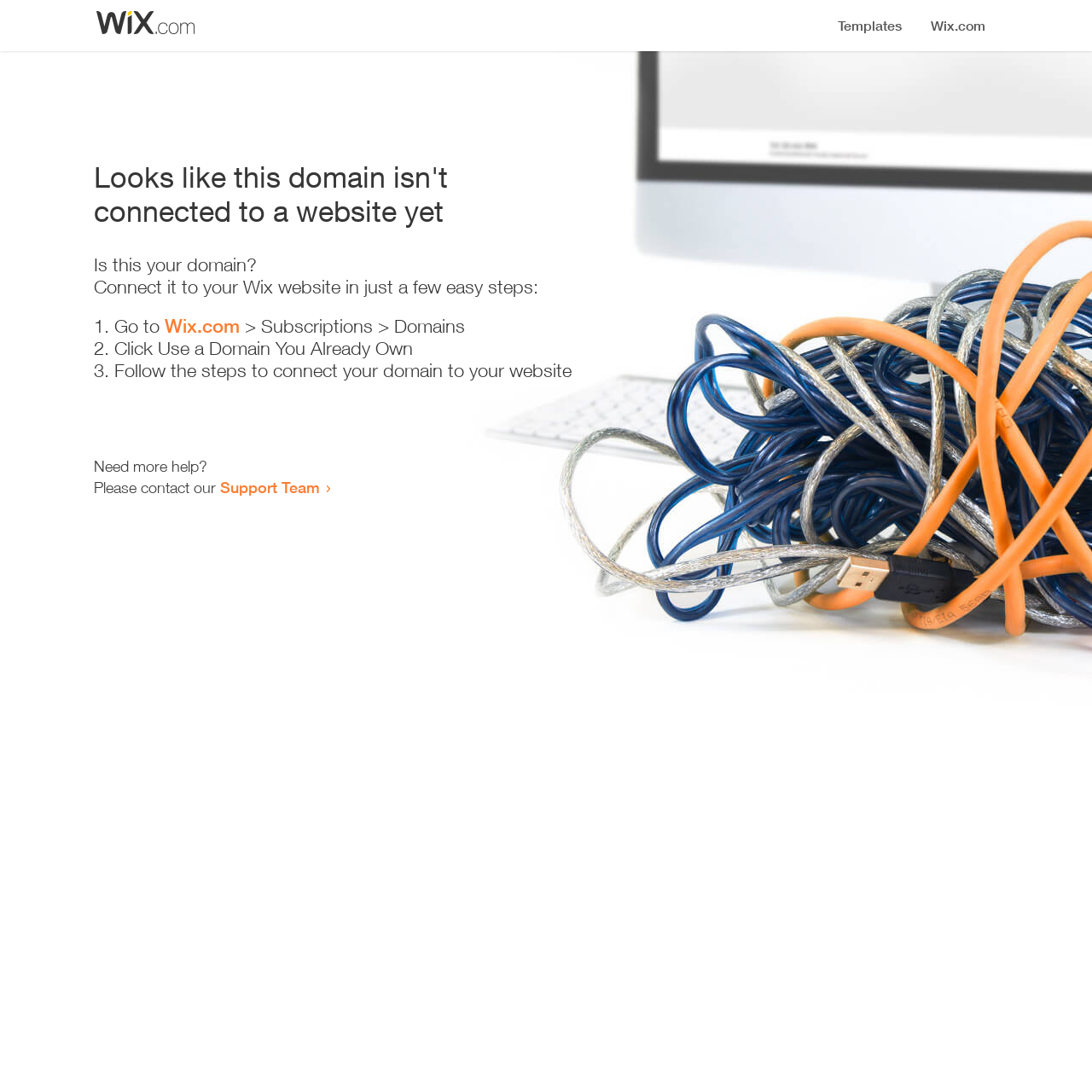From the given element description: "Support Team", find the bounding box for the UI element. Provide the coordinates as four float numbers between 0 and 1, in the order [left, top, right, bottom].

[0.202, 0.438, 0.293, 0.455]